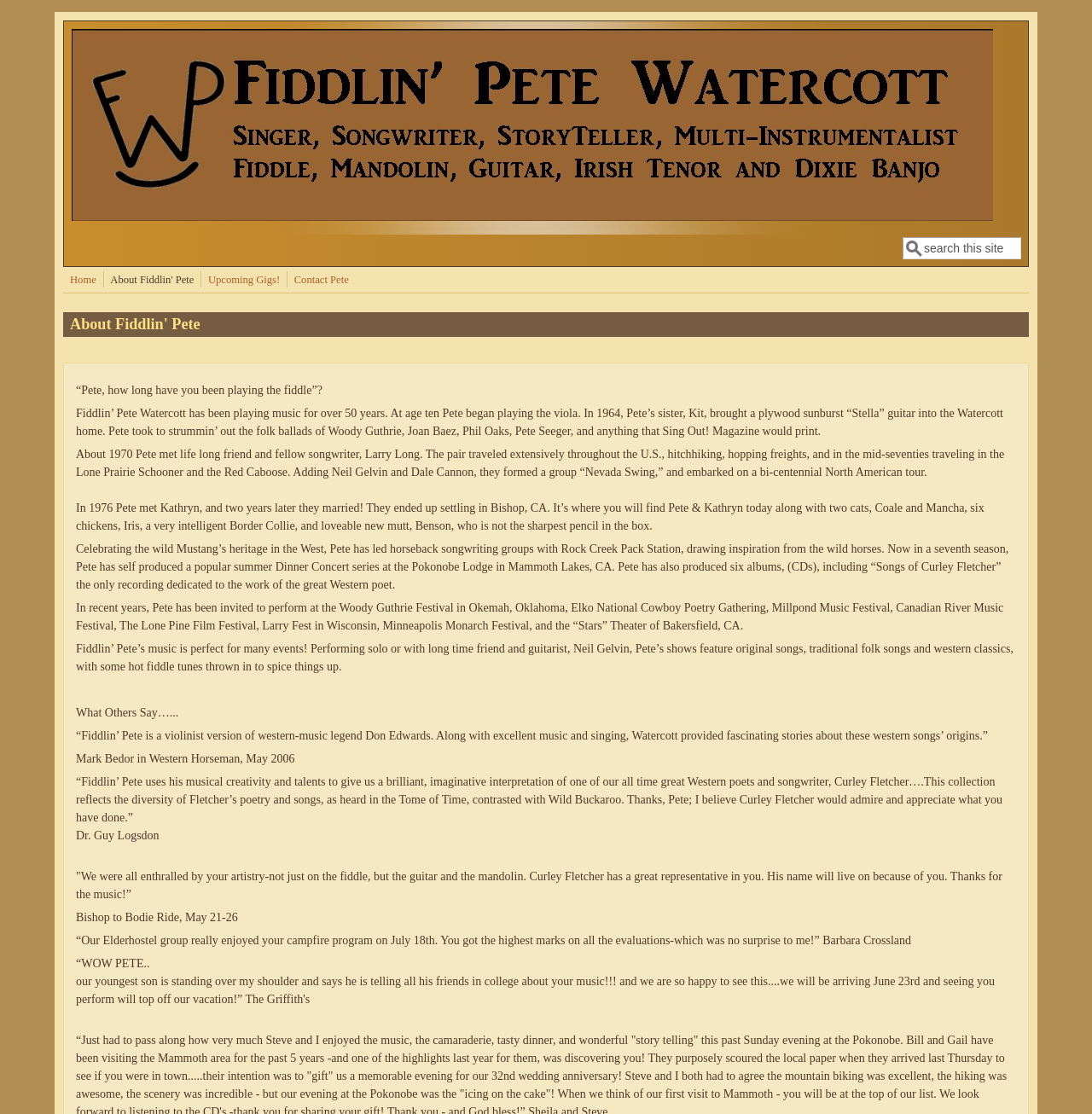Give a short answer to this question using one word or a phrase:
What is the name of the festival where Fiddlin' Pete performed?

Woody Guthrie Festival